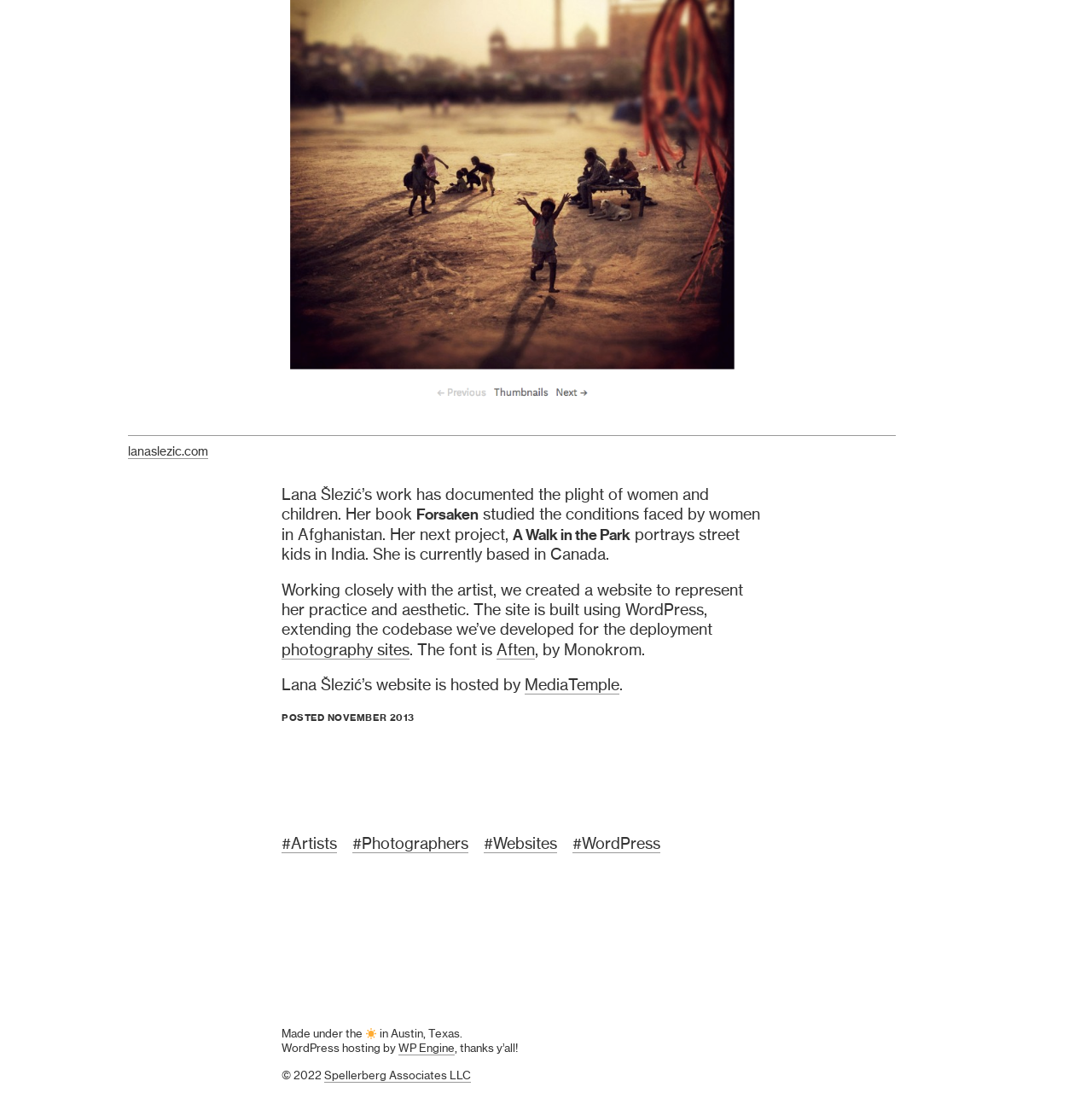Determine the bounding box coordinates in the format (top-left x, top-left y, bottom-right x, bottom-right y). Ensure all values are floating point numbers between 0 and 1. Identify the bounding box of the UI element described by: WordPress

[0.524, 0.754, 0.605, 0.768]